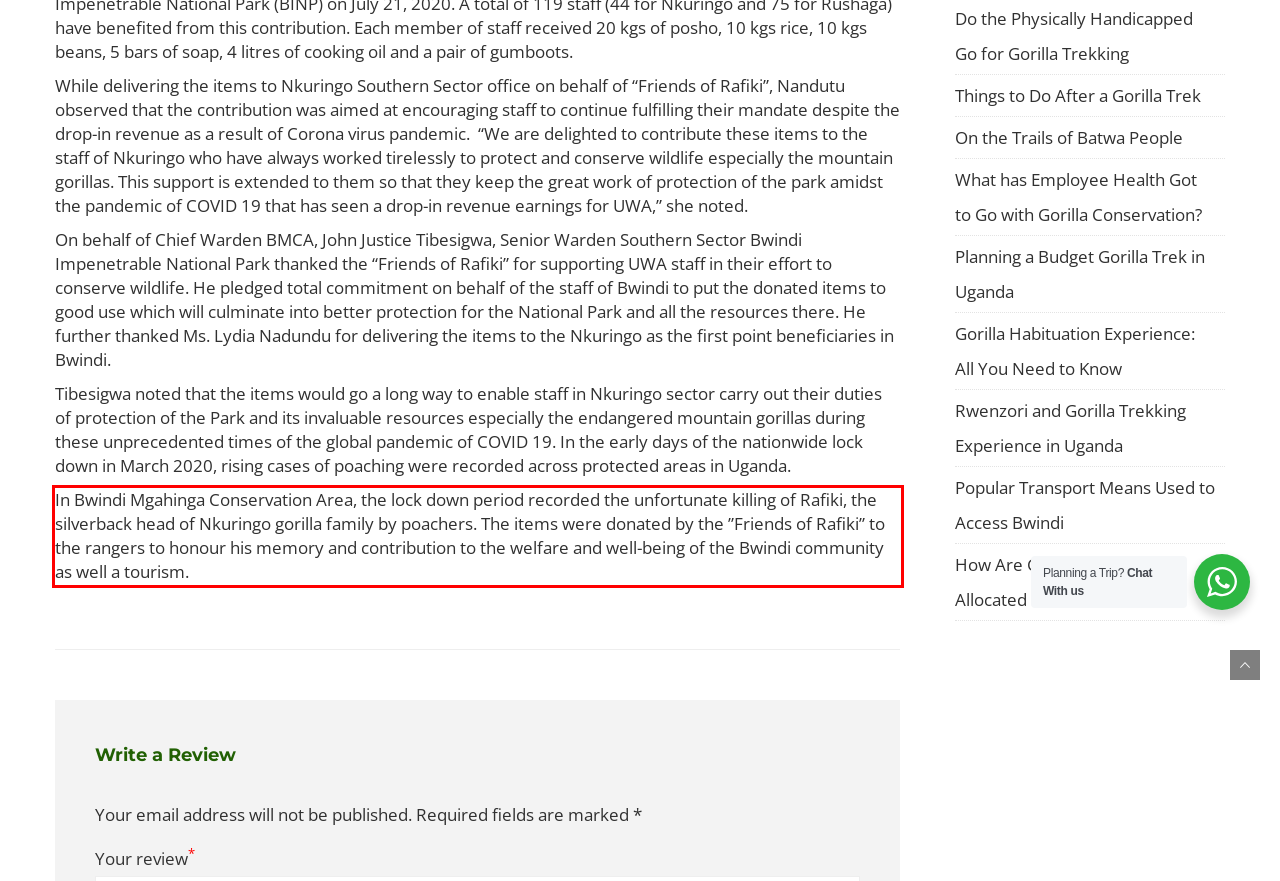Identify and transcribe the text content enclosed by the red bounding box in the given screenshot.

In Bwindi Mgahinga Conservation Area, the lock down period recorded the unfortunate killing of Rafiki, the silverback head of Nkuringo gorilla family by poachers. The items were donated by the ”Friends of Rafiki” to the rangers to honour his memory and contribution to the welfare and well-being of the Bwindi community as well a tourism.